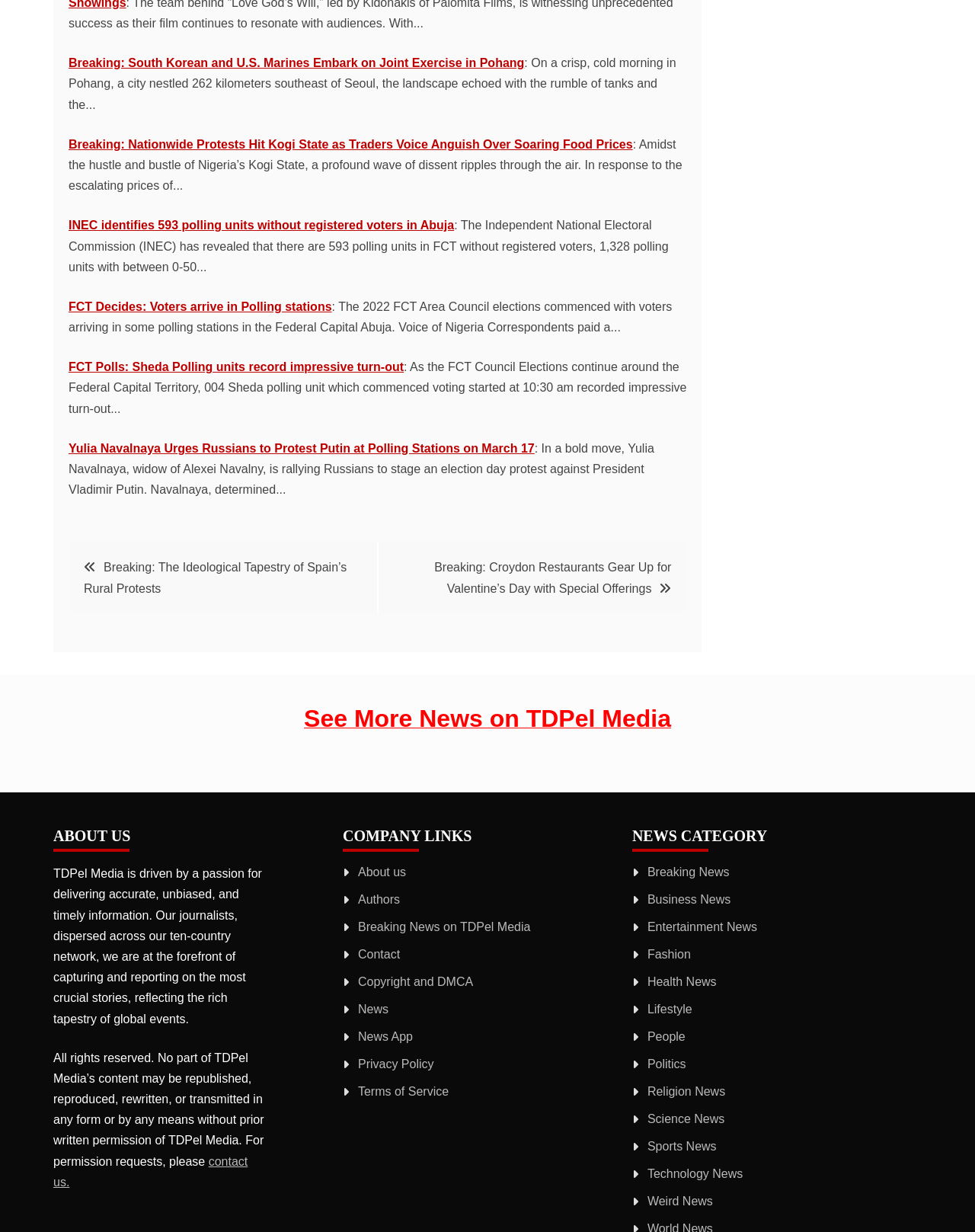Determine the bounding box coordinates for the clickable element required to fulfill the instruction: "Contact TDPel Media". Provide the coordinates as four float numbers between 0 and 1, i.e., [left, top, right, bottom].

[0.055, 0.937, 0.254, 0.965]